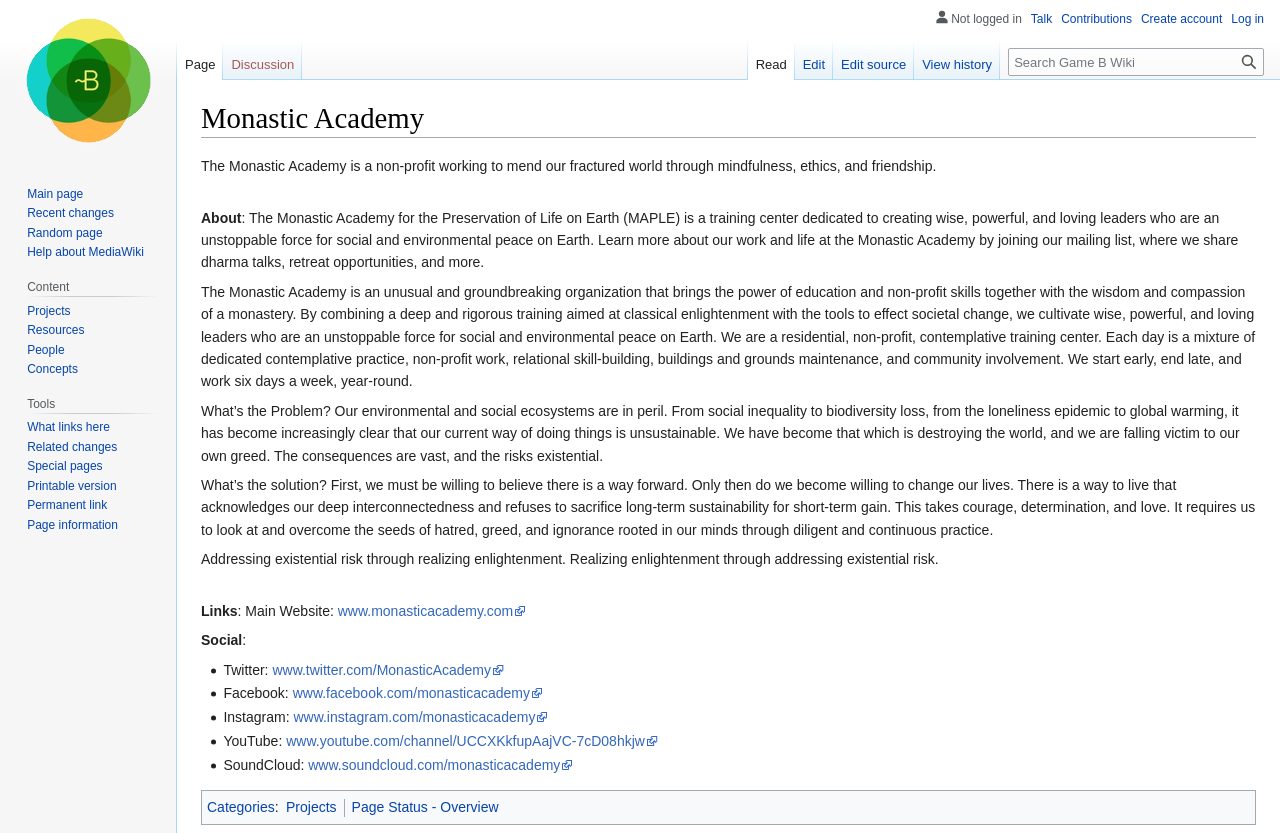Please specify the bounding box coordinates of the area that should be clicked to accomplish the following instruction: "Click the 'Services' link". The coordinates should consist of four float numbers between 0 and 1, i.e., [left, top, right, bottom].

None